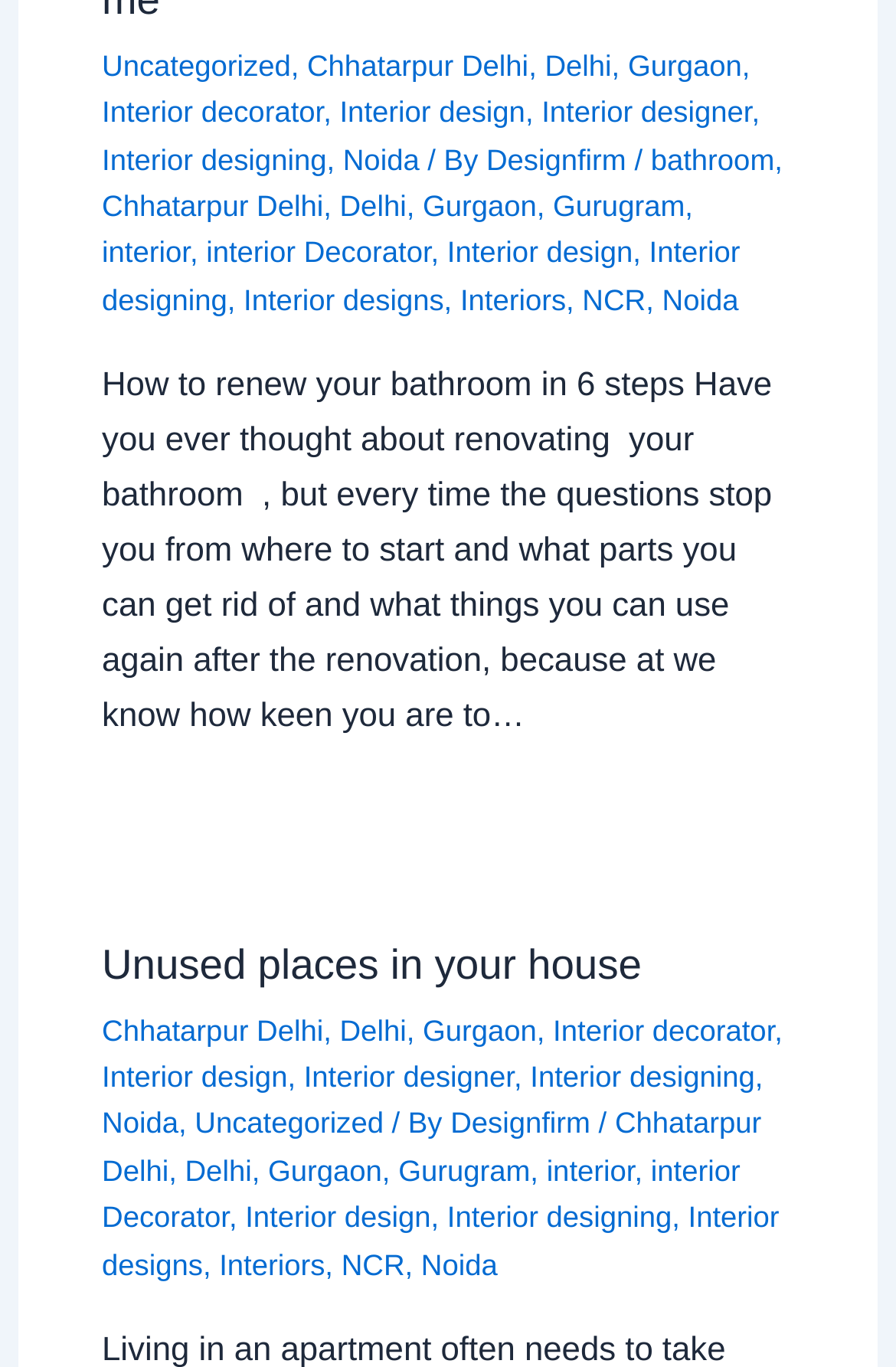How many links are there on the webpage?
Using the image, provide a concise answer in one word or a short phrase.

More than 30